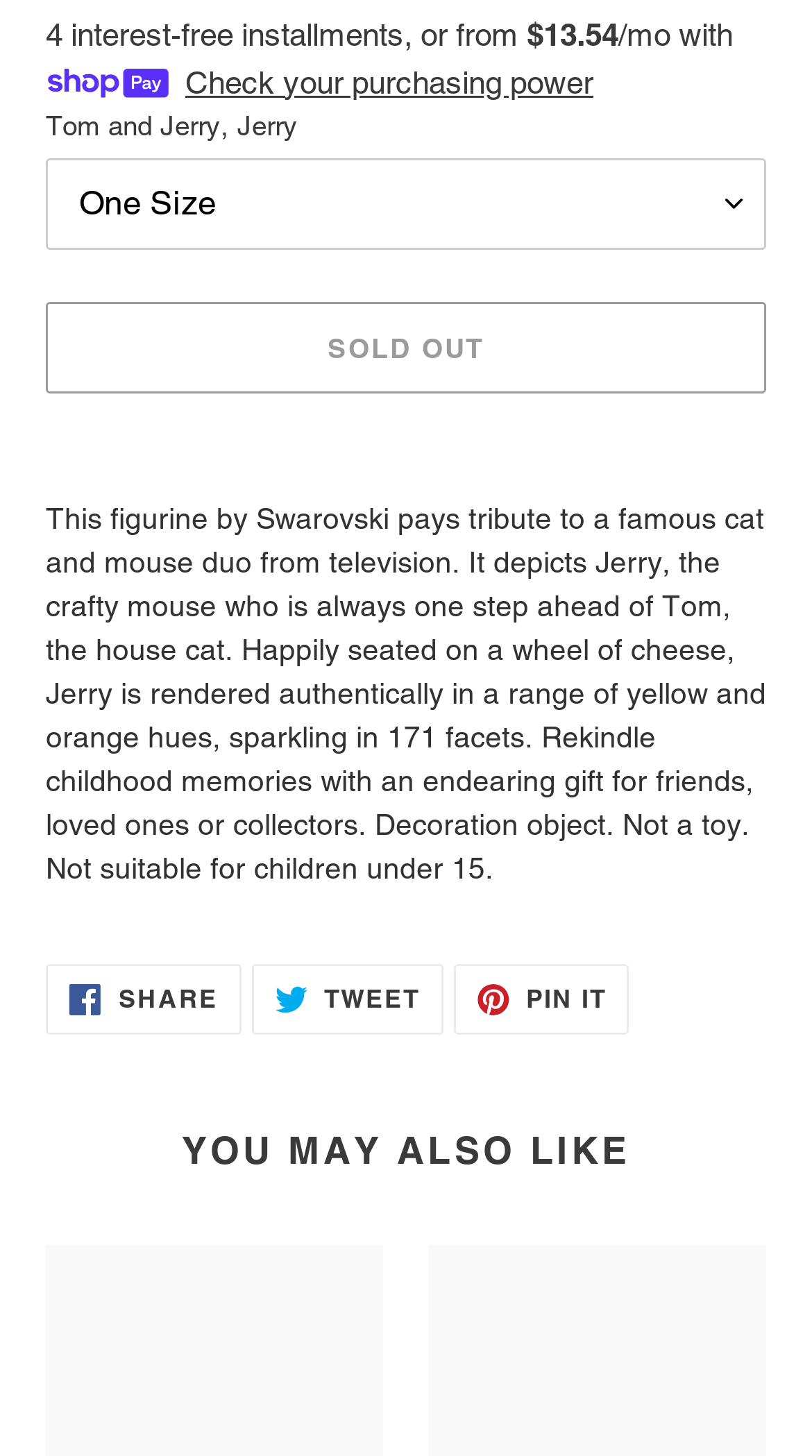Respond concisely with one word or phrase to the following query:
What is the price of the figurine?

$13.54